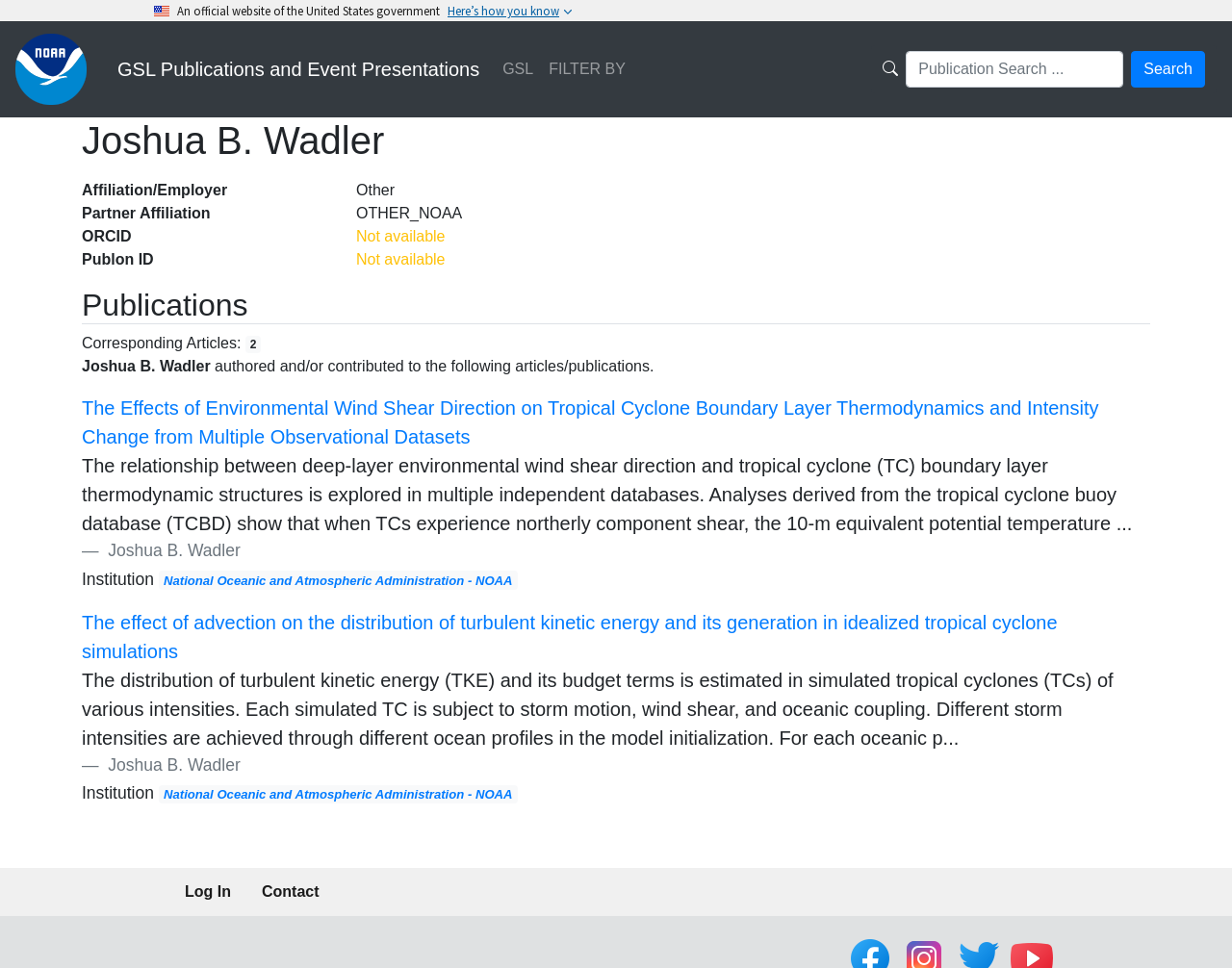What is the name of the person listed on this webpage?
Based on the image content, provide your answer in one word or a short phrase.

Joshua B. Wadler